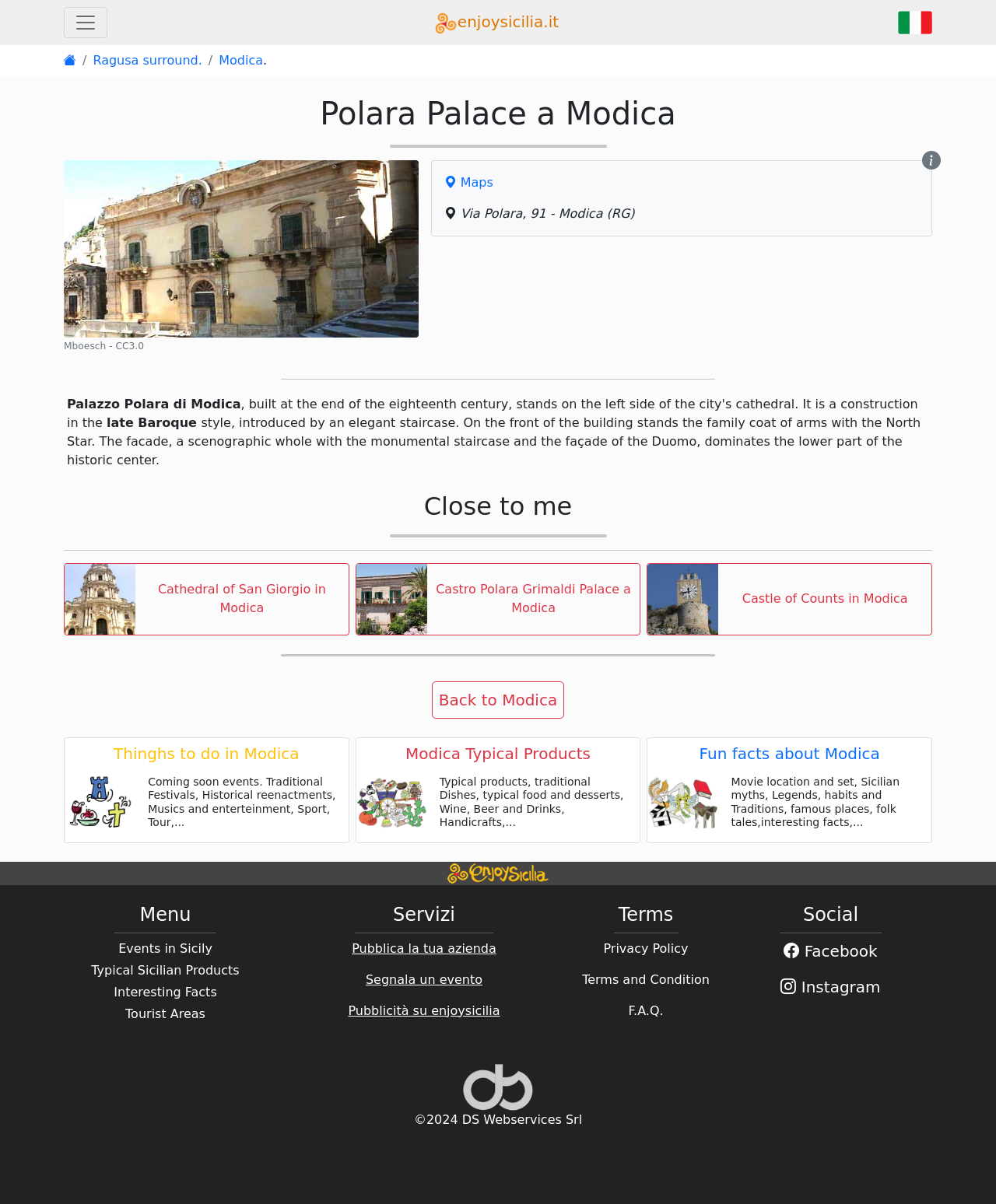Could you specify the bounding box coordinates for the clickable section to complete the following instruction: "Check events in Modica"?

[0.114, 0.618, 0.3, 0.634]